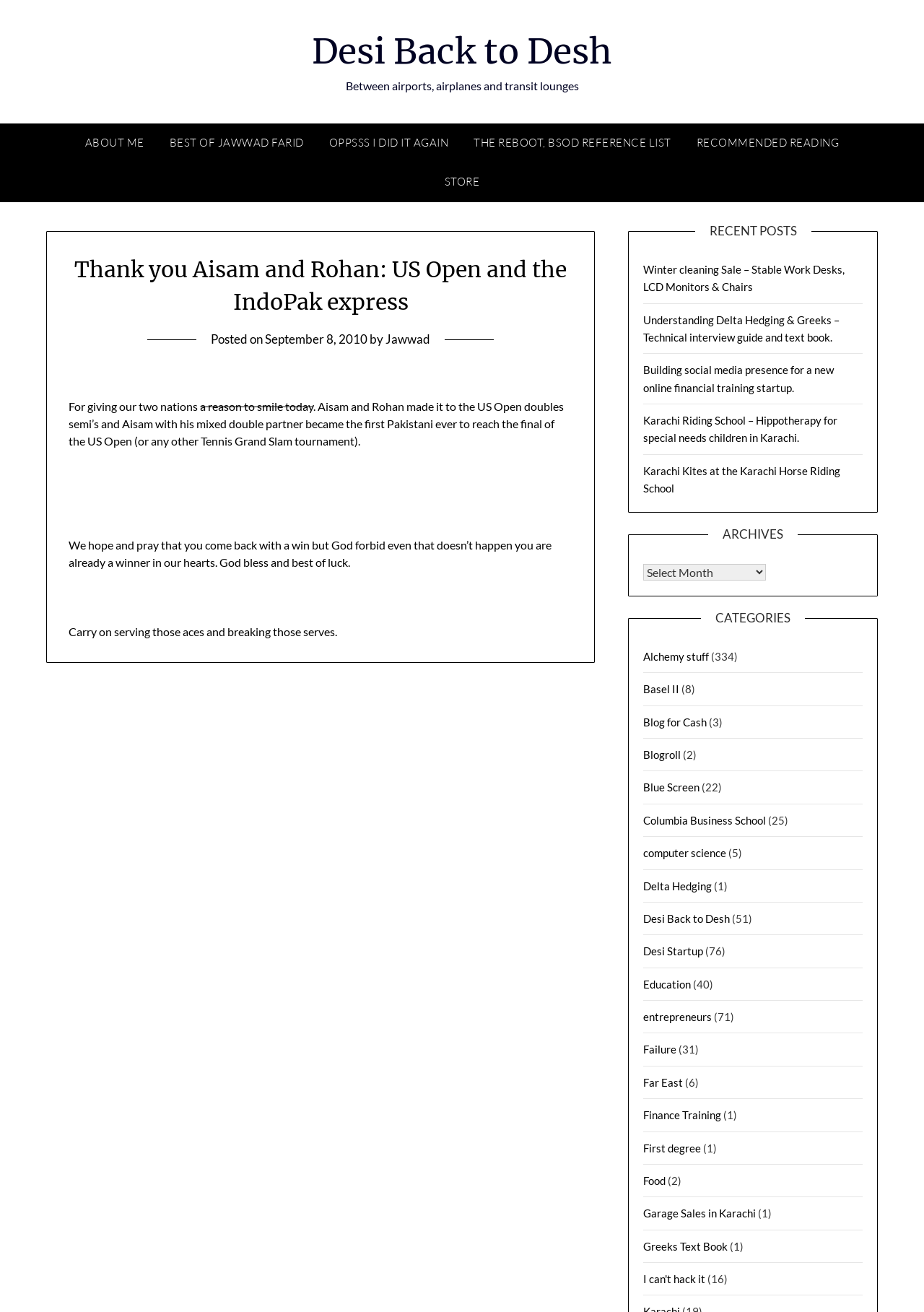Can you find the bounding box coordinates for the element to click on to achieve the instruction: "Visit the RECENT POSTS section"?

[0.752, 0.17, 0.878, 0.182]